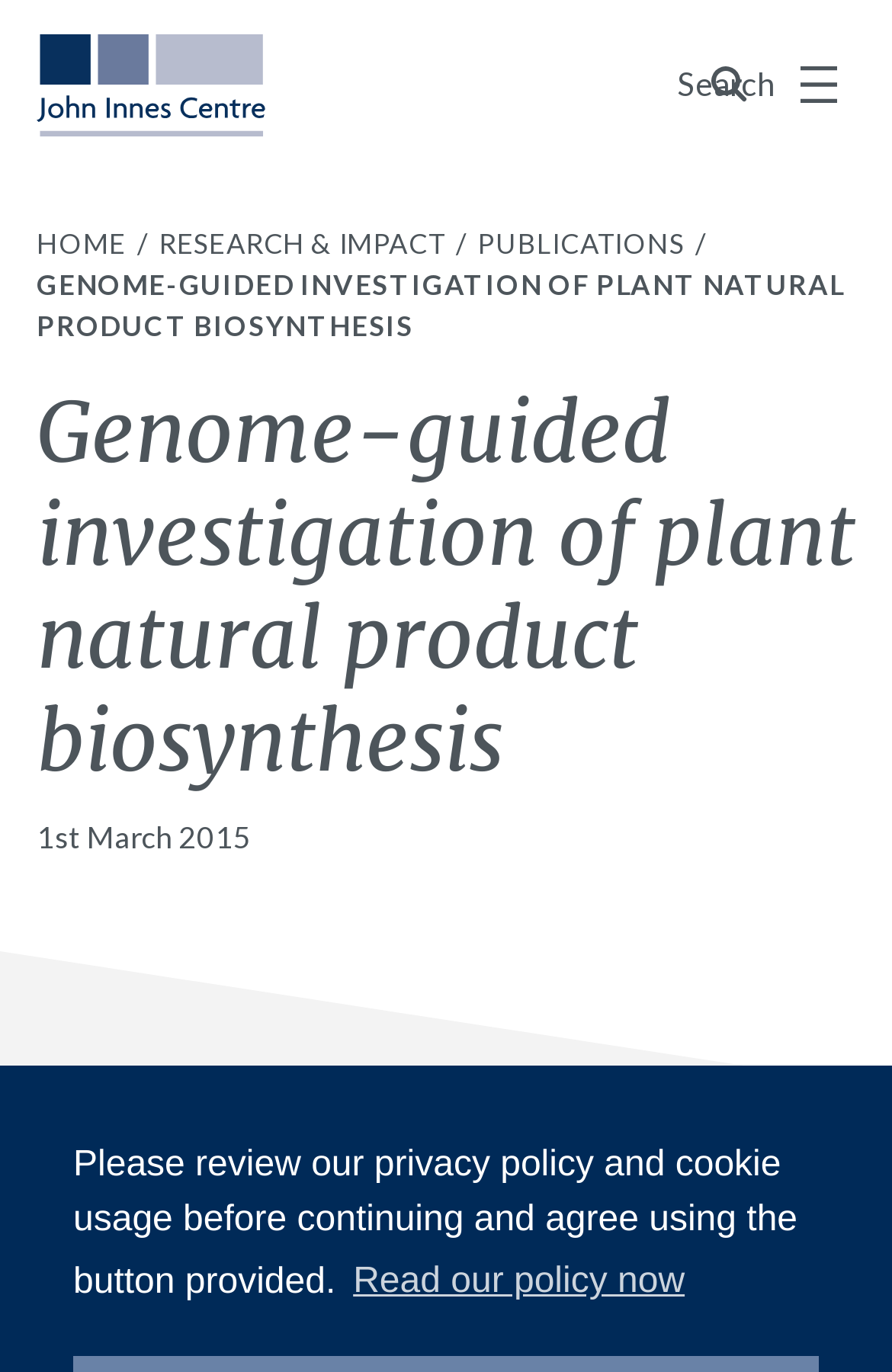What is the text of the main heading?
Provide a one-word or short-phrase answer based on the image.

Genome-guided investigation of plant natural product biosynthesis